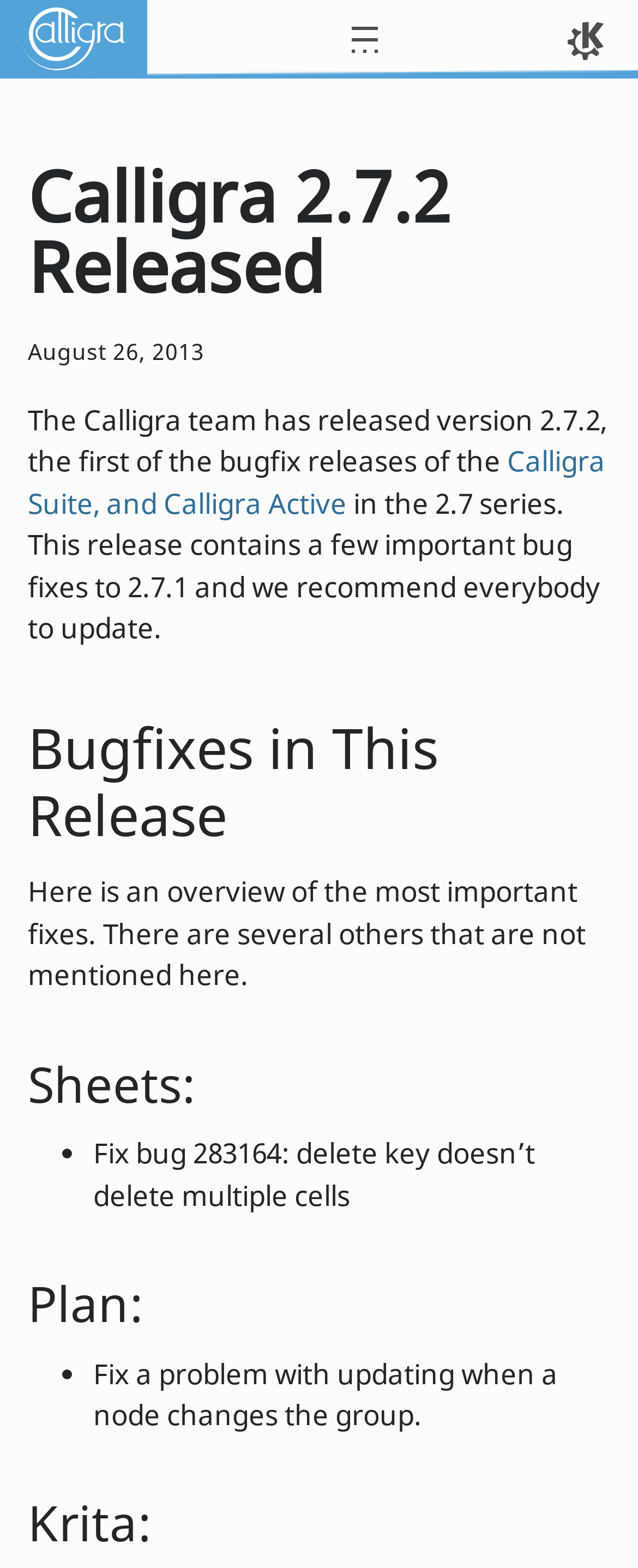What is the version of Calligra released?
Provide a comprehensive and detailed answer to the question.

The answer can be found in the heading 'Calligra 2.7.2 Released' which indicates that the version 2.7.2 of Calligra has been released.